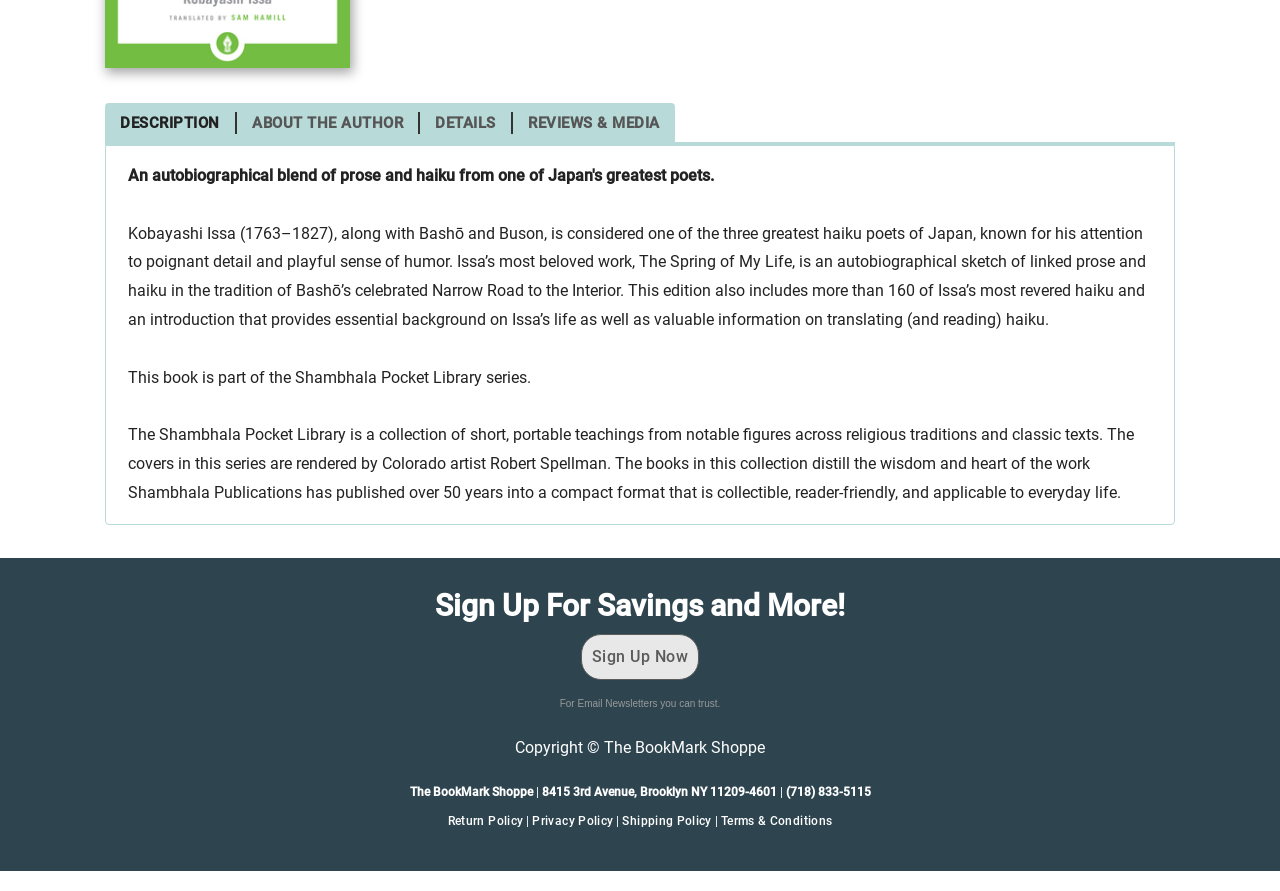Identify the bounding box coordinates for the UI element described as follows: "Send us a message". Ensure the coordinates are four float numbers between 0 and 1, formatted as [left, top, right, bottom].

None